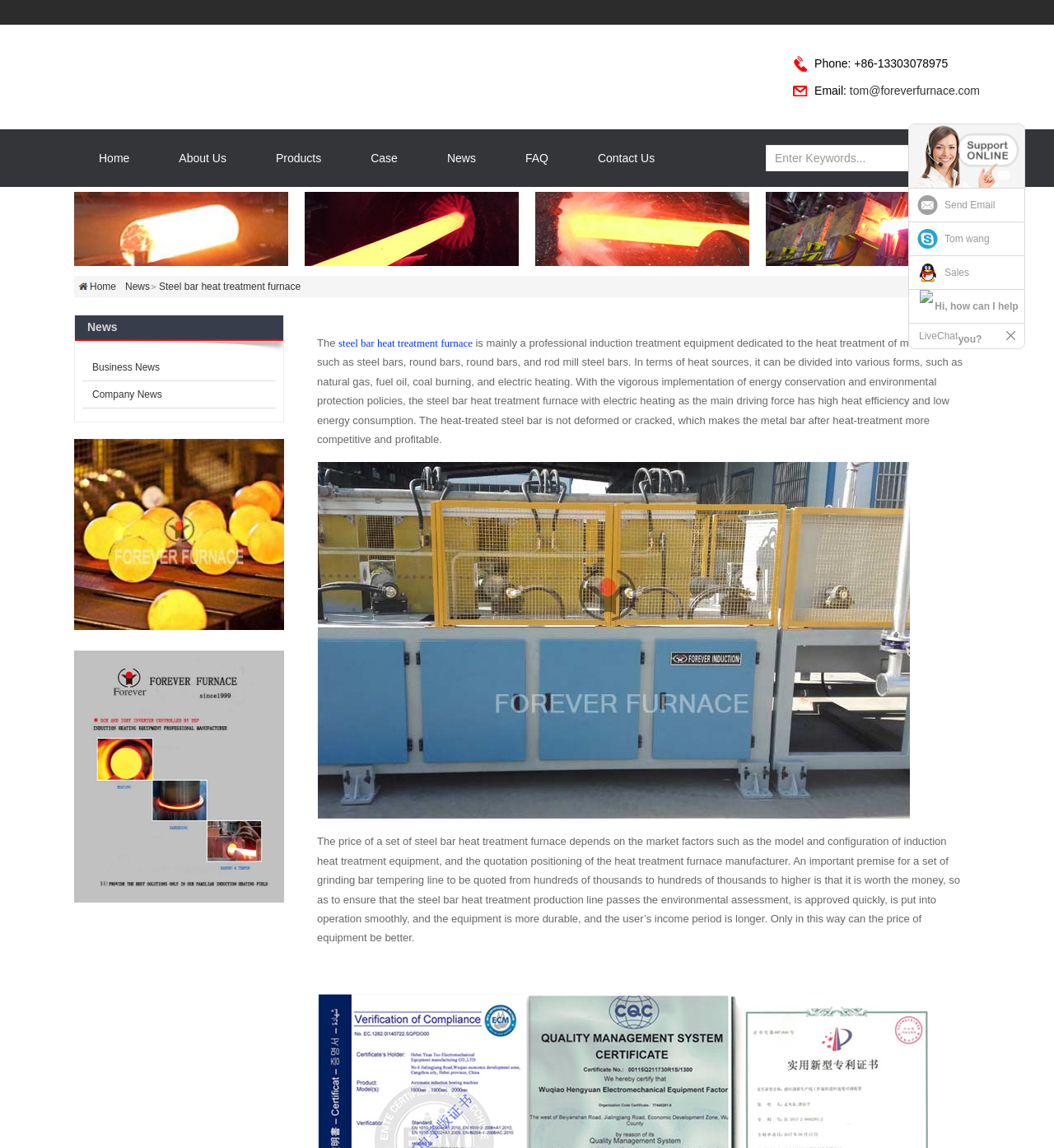What is the main product of Forever Manufacturer?
Please provide a comprehensive answer based on the contents of the image.

The main product can be inferred from the webpage's content, which is primarily about steel bar heat treatment furnaces and related products.